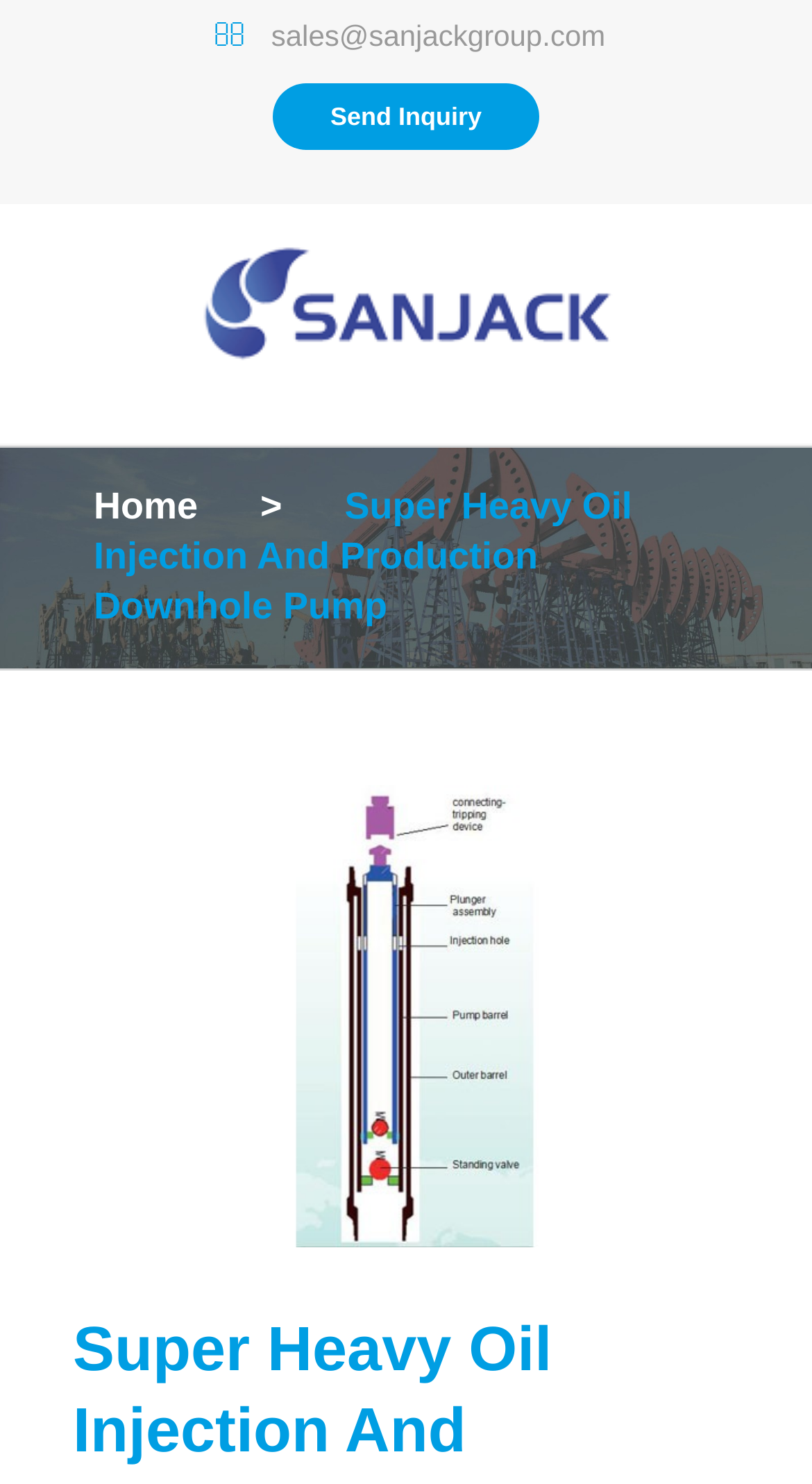What is the purpose of the 'Send Inquiry' button?
Respond with a short answer, either a single word or a phrase, based on the image.

To send an inquiry